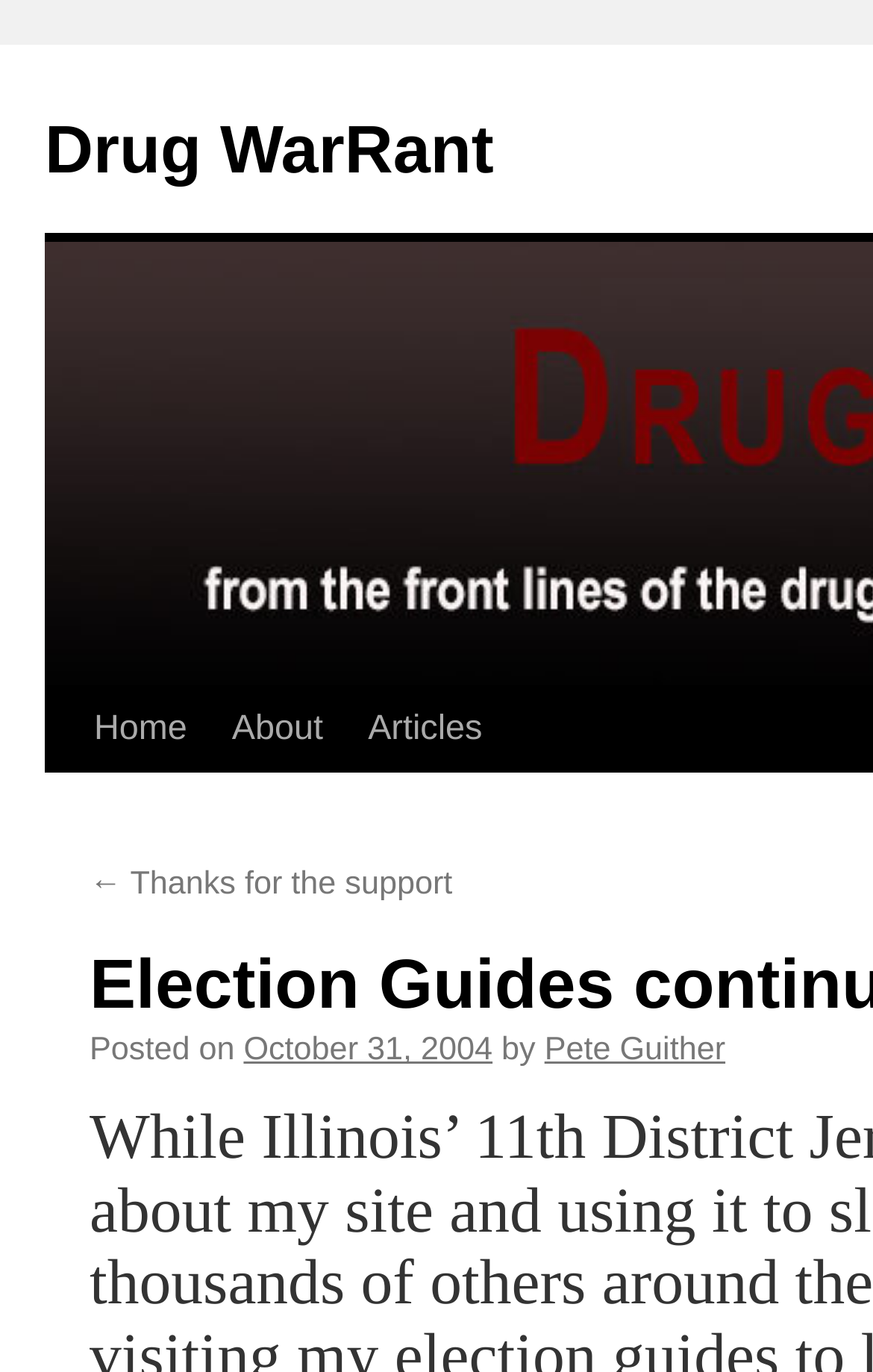What is the name of the website?
Using the image, elaborate on the answer with as much detail as possible.

I determined the name of the website by looking at the link element with the text 'Drug WarRant' at the top of the page, which is likely to be the website's title or logo.